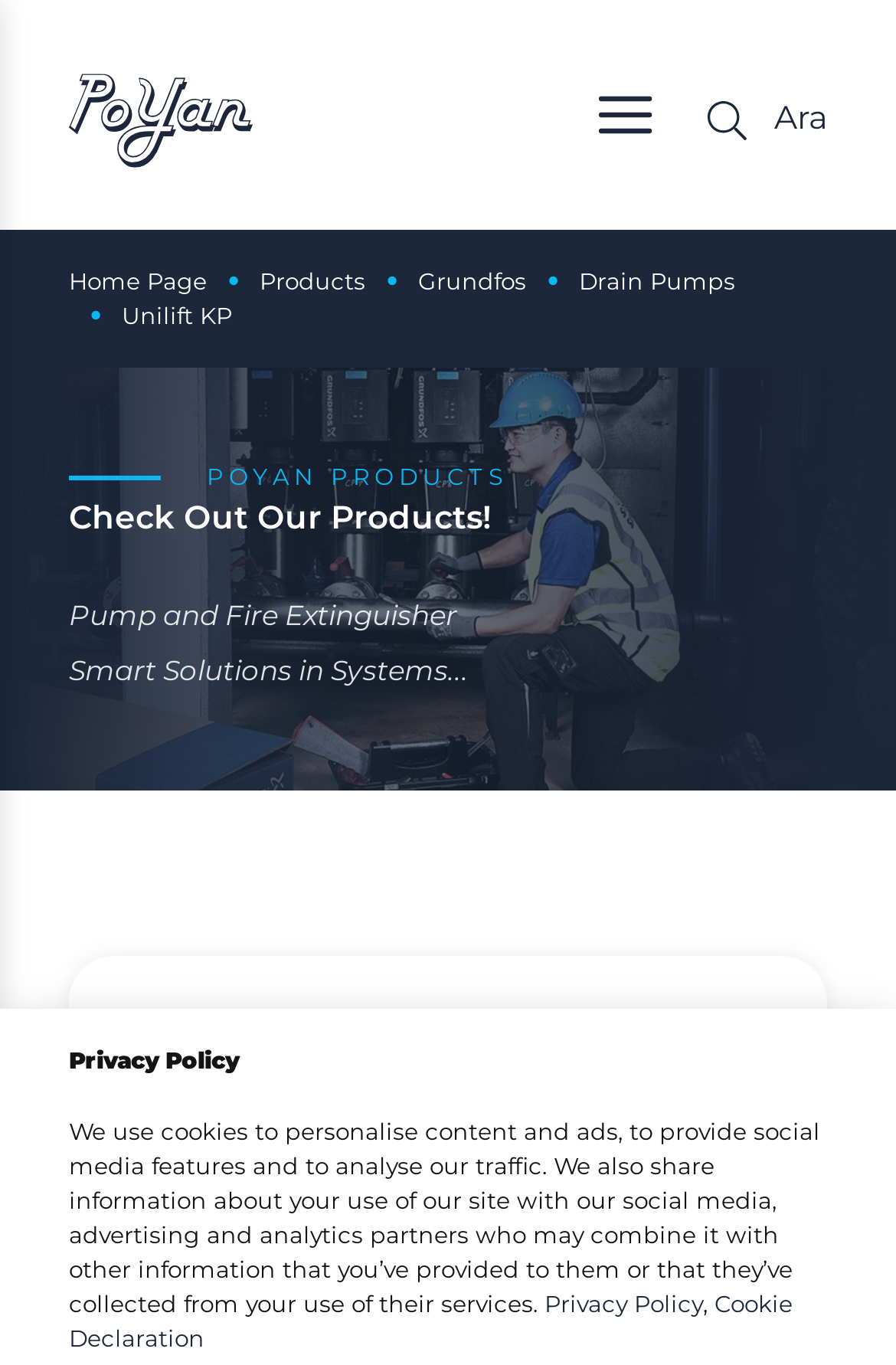Specify the bounding box coordinates of the area to click in order to execute this command: 'Check out accessories'. The coordinates should consist of four float numbers ranging from 0 to 1, and should be formatted as [left, top, right, bottom].

[0.192, 0.941, 0.808, 0.988]